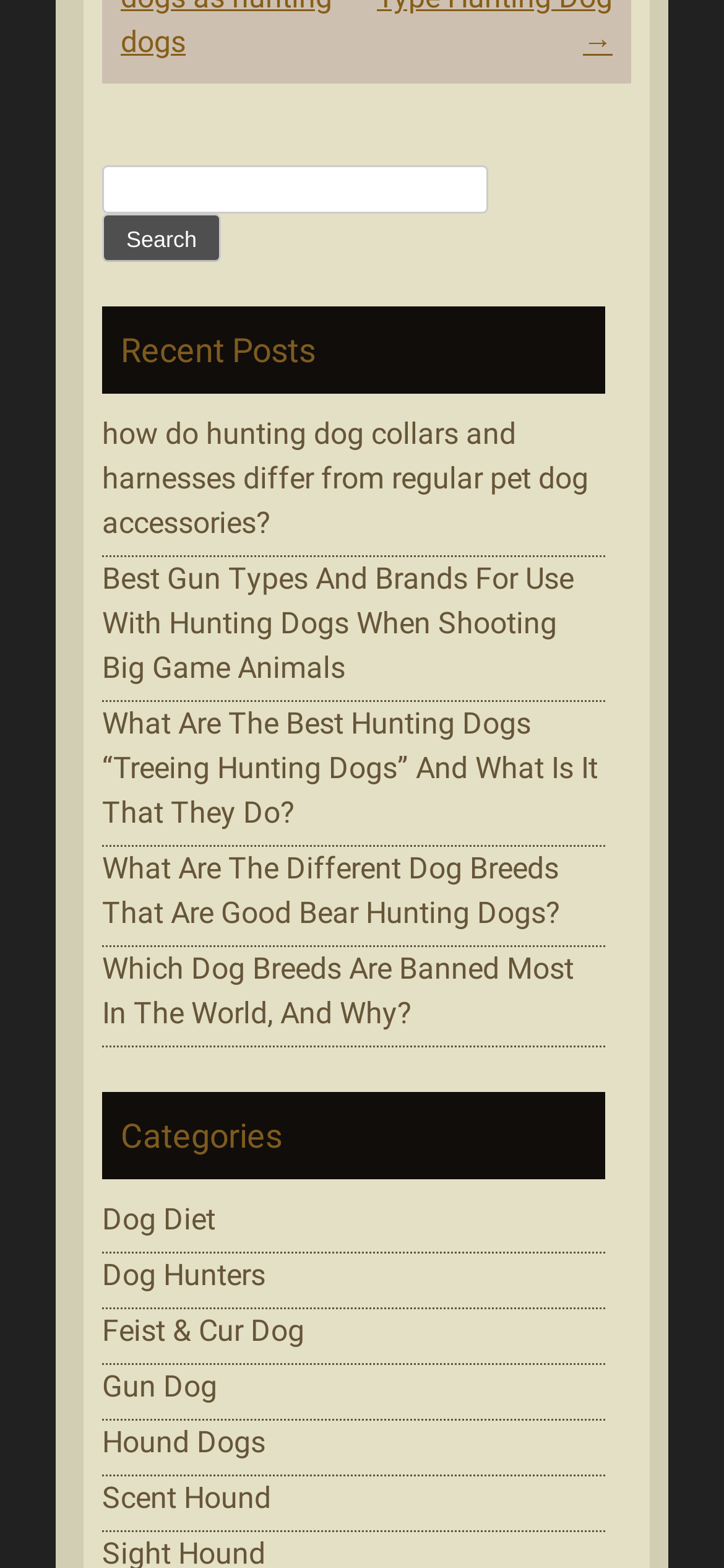Answer the question below in one word or phrase:
What is the topic of the first recent post?

Hunting dog collars and harnesses